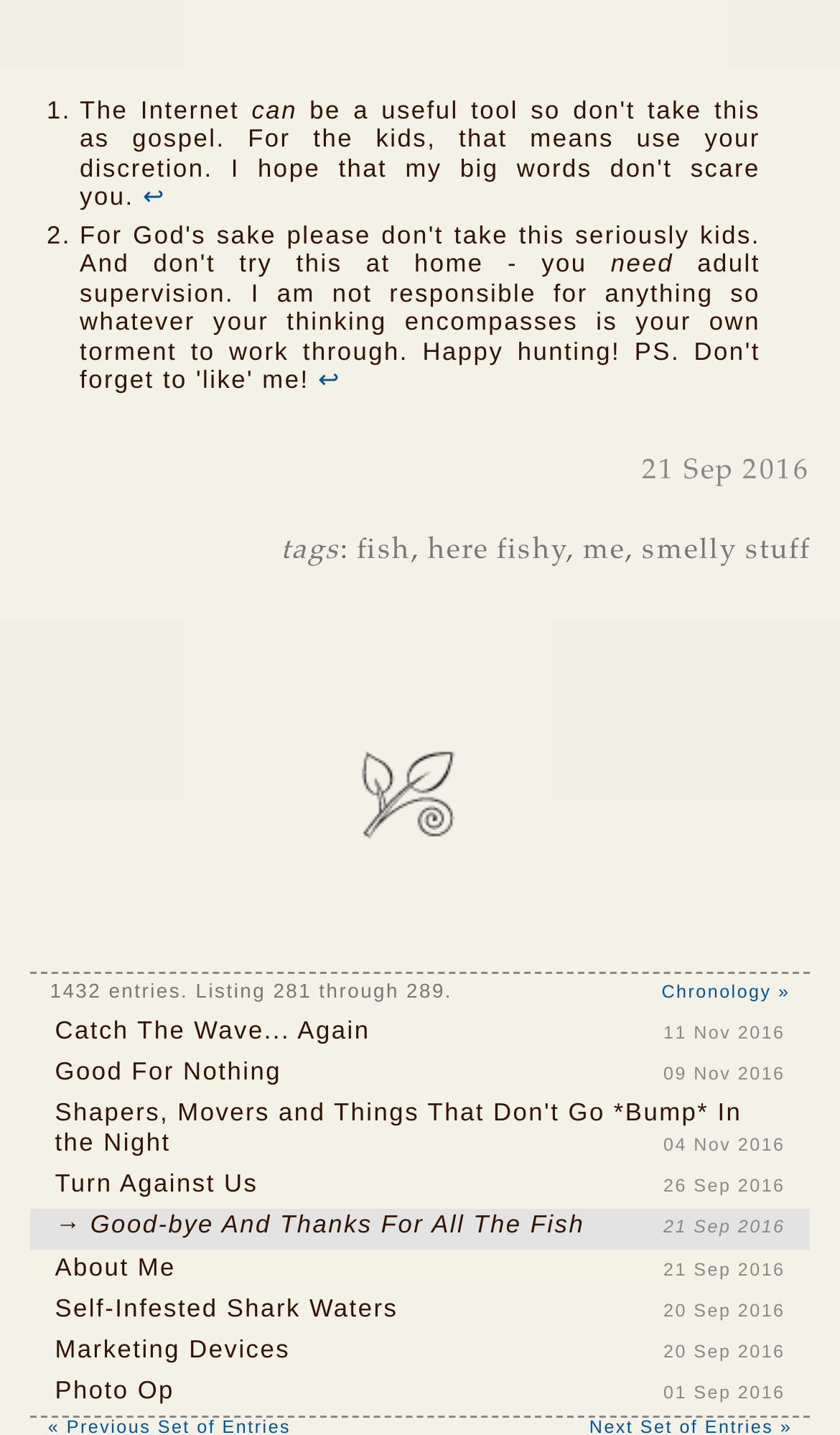Identify the bounding box coordinates of the region that should be clicked to execute the following instruction: "go to the page 'About Me'".

[0.036, 0.871, 0.964, 0.9]